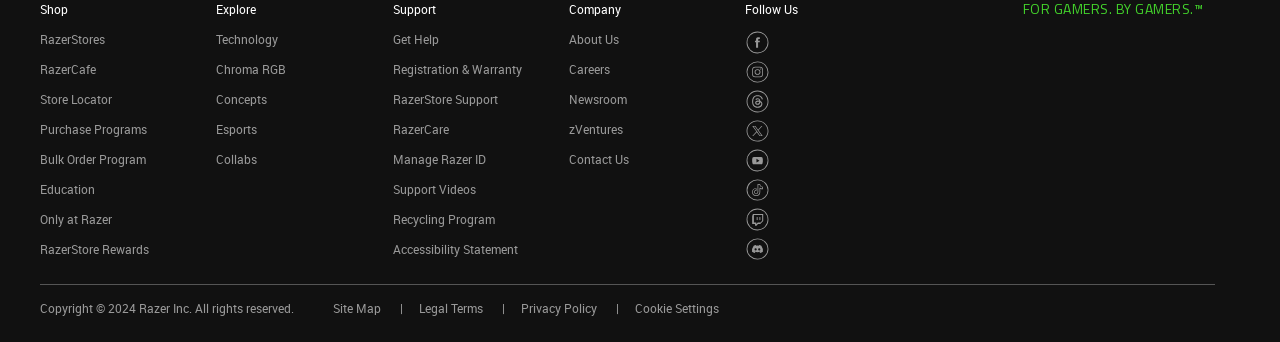What is the main category of the 'RazerStores' link?
Using the visual information, reply with a single word or short phrase.

Shop